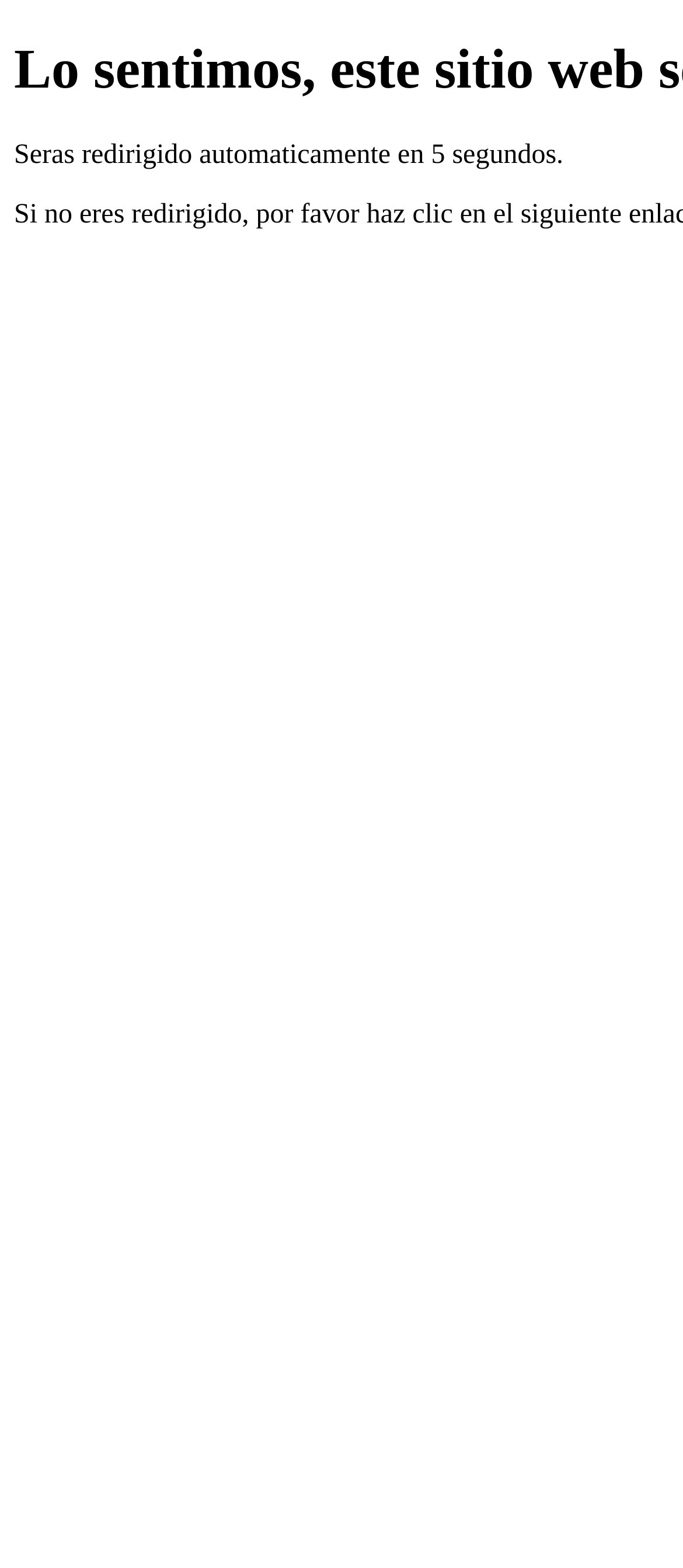Please determine the main heading text of this webpage.

Lo sentimos, este sitio web se encuentra en mantenimiento.